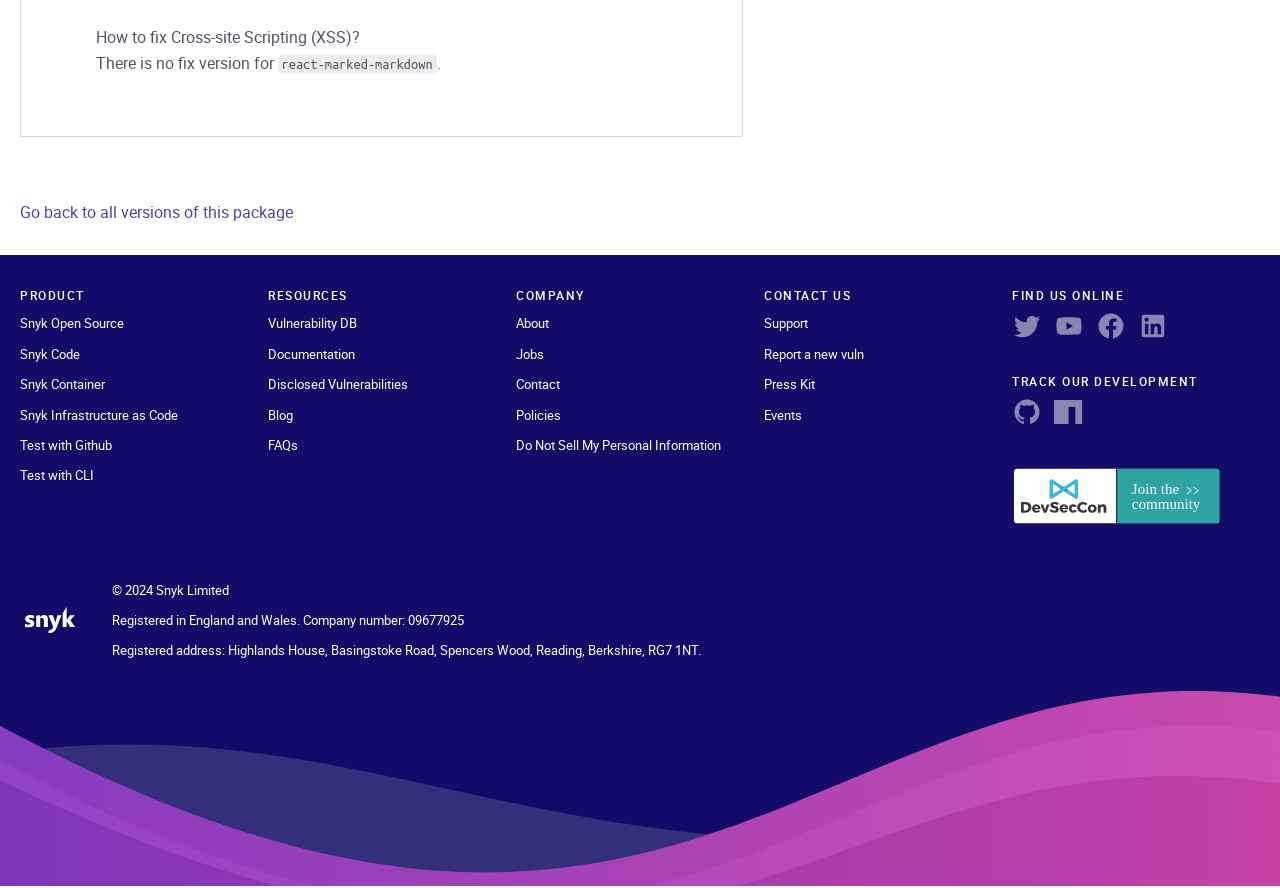Based on what you see in the screenshot, provide a thorough answer to this question: What is the address of Snyk Limited?

The webpage has a static text 'Registered address: Highlands House, Basingstoke Road, Spencers Wood, Reading, Berkshire, RG7 1NT.' which provides the address of Snyk Limited.